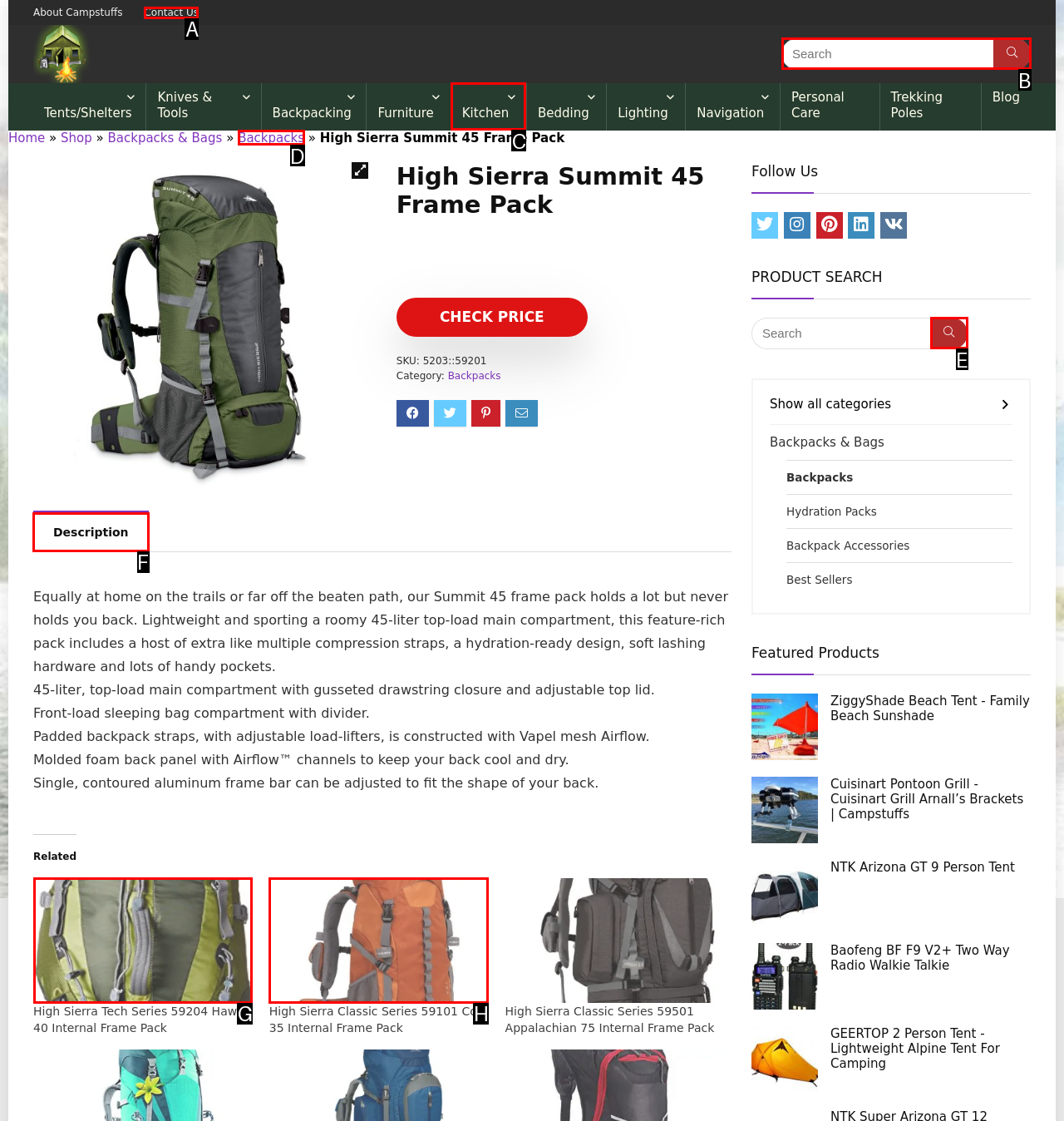For the given instruction: Search for something, determine which boxed UI element should be clicked. Answer with the letter of the corresponding option directly.

None